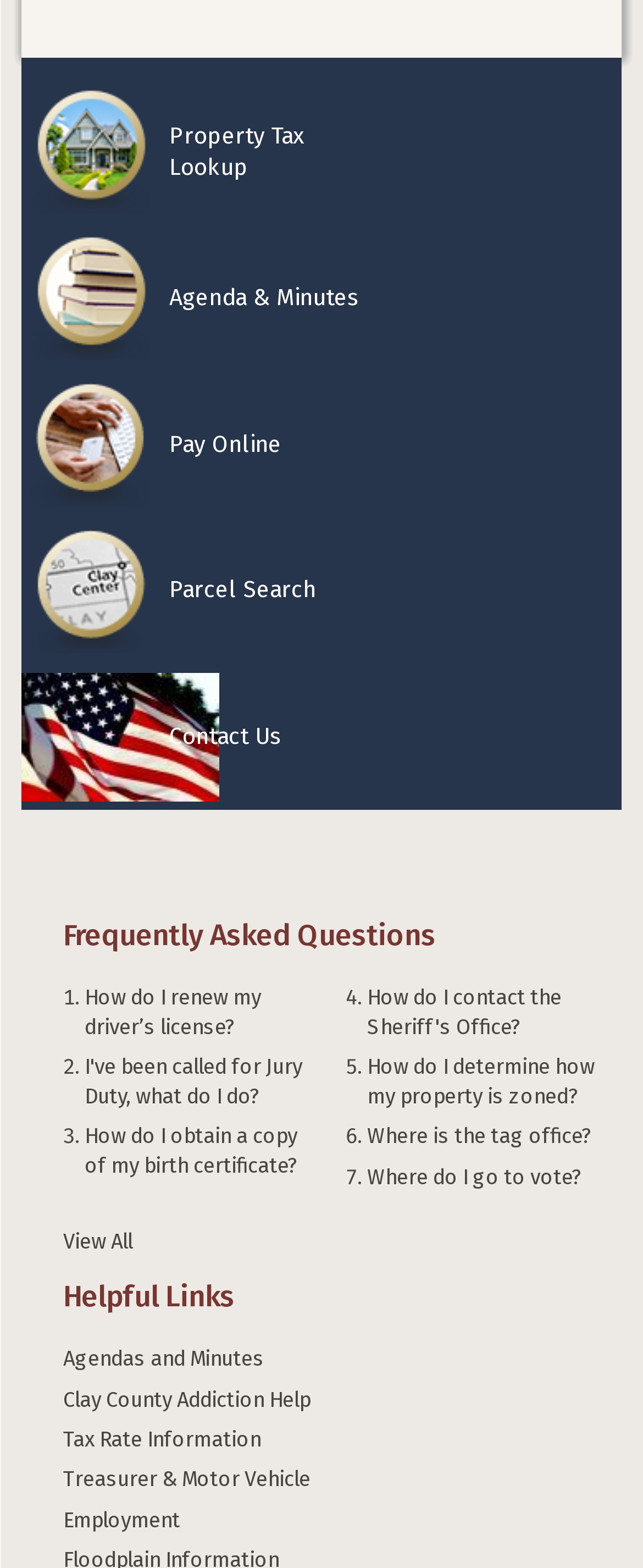Please locate the bounding box coordinates of the element's region that needs to be clicked to follow the instruction: "View Frequently Asked Questions". The bounding box coordinates should be provided as four float numbers between 0 and 1, i.e., [left, top, right, bottom].

[0.098, 0.584, 0.934, 0.61]